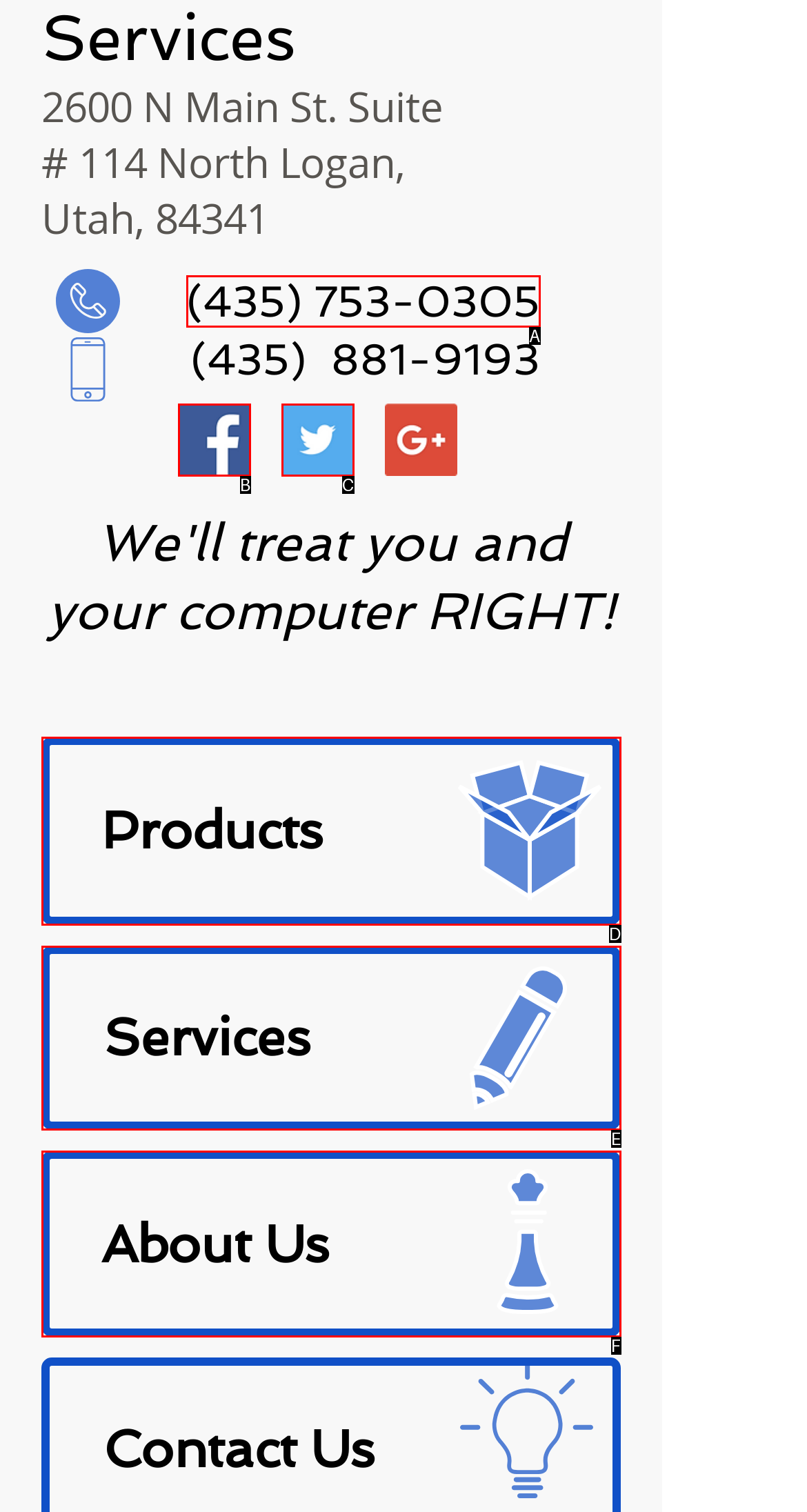Given the element description: aria-label="Facebook Social Icon"
Pick the letter of the correct option from the list.

B